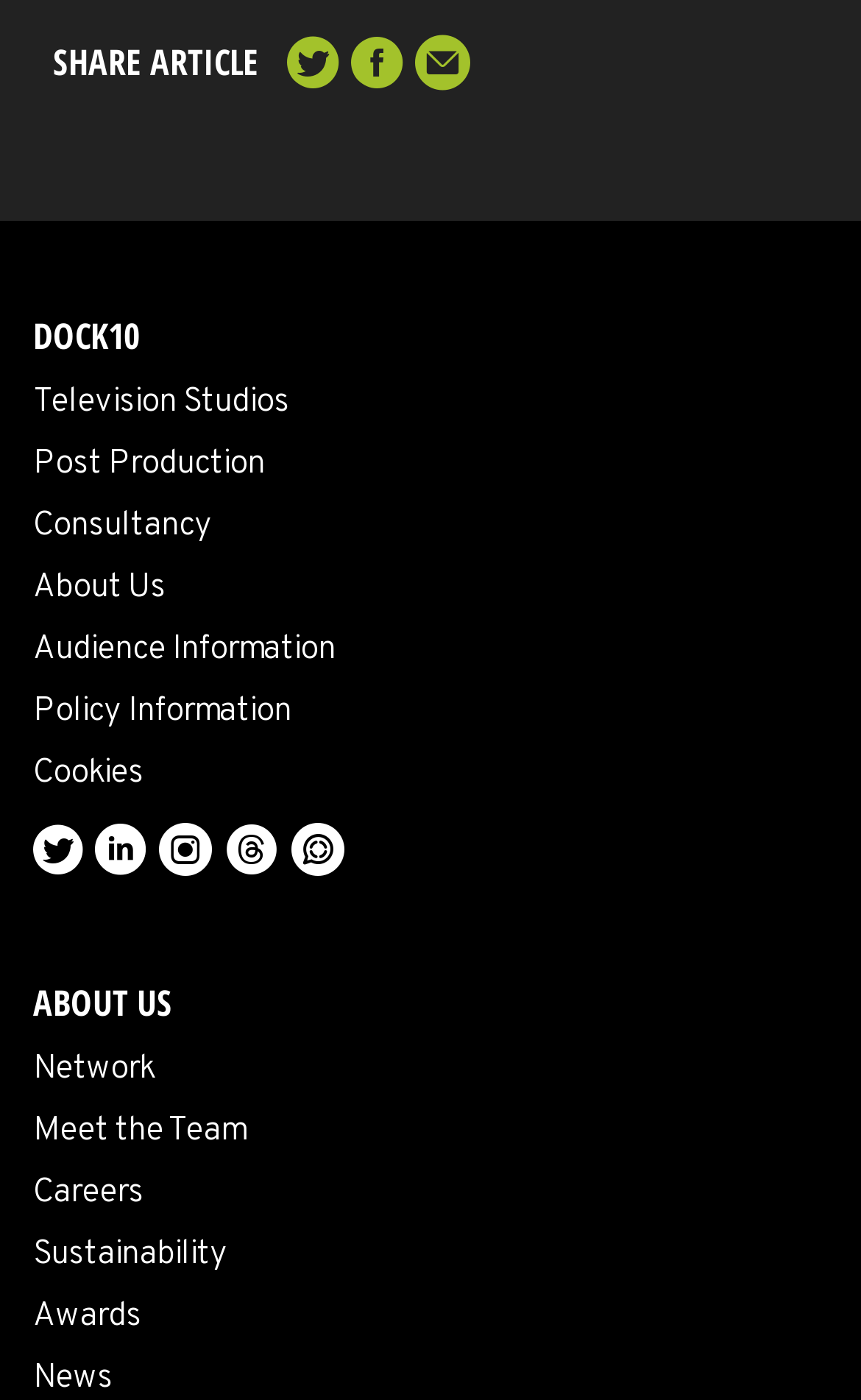How many links are there in the main navigation menu?
Look at the screenshot and respond with a single word or phrase.

7